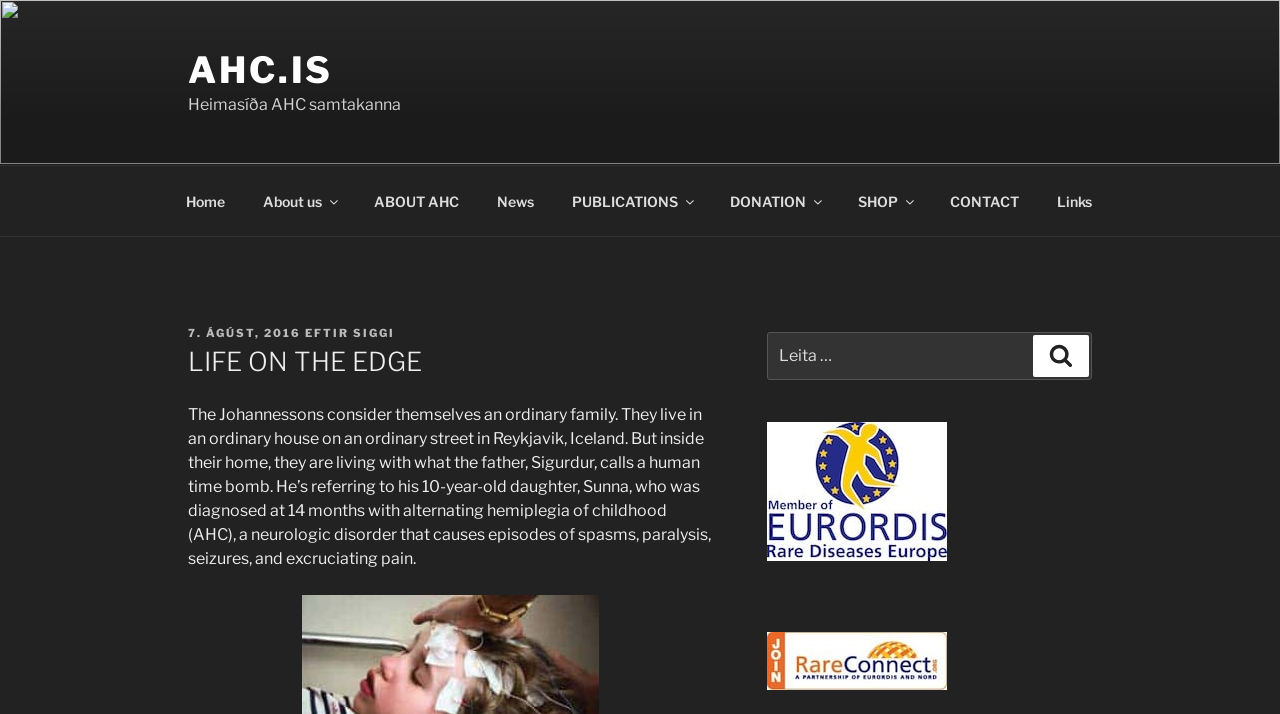Can you find and provide the main heading text of this webpage?

LIFE ON THE EDGE